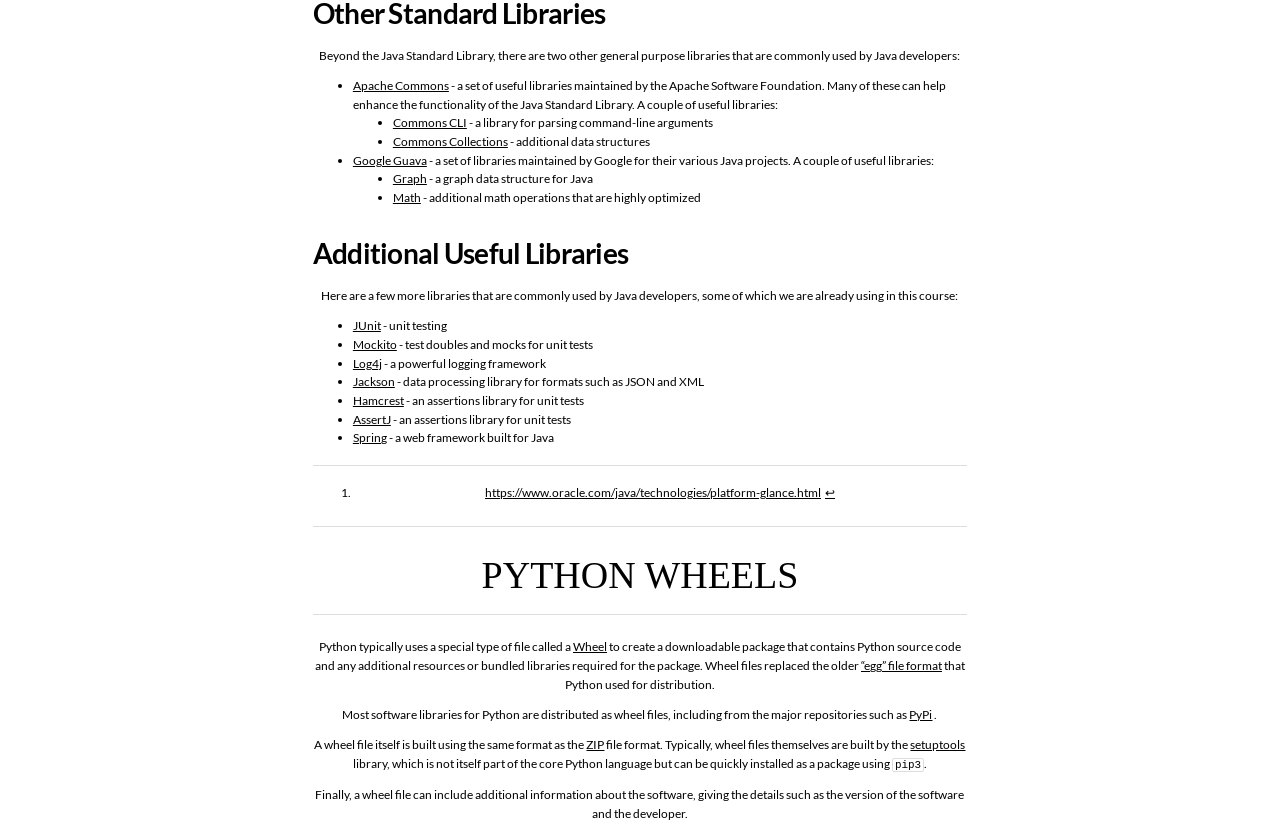Identify the bounding box coordinates necessary to click and complete the given instruction: "Click on JUnit".

[0.276, 0.385, 0.298, 0.403]